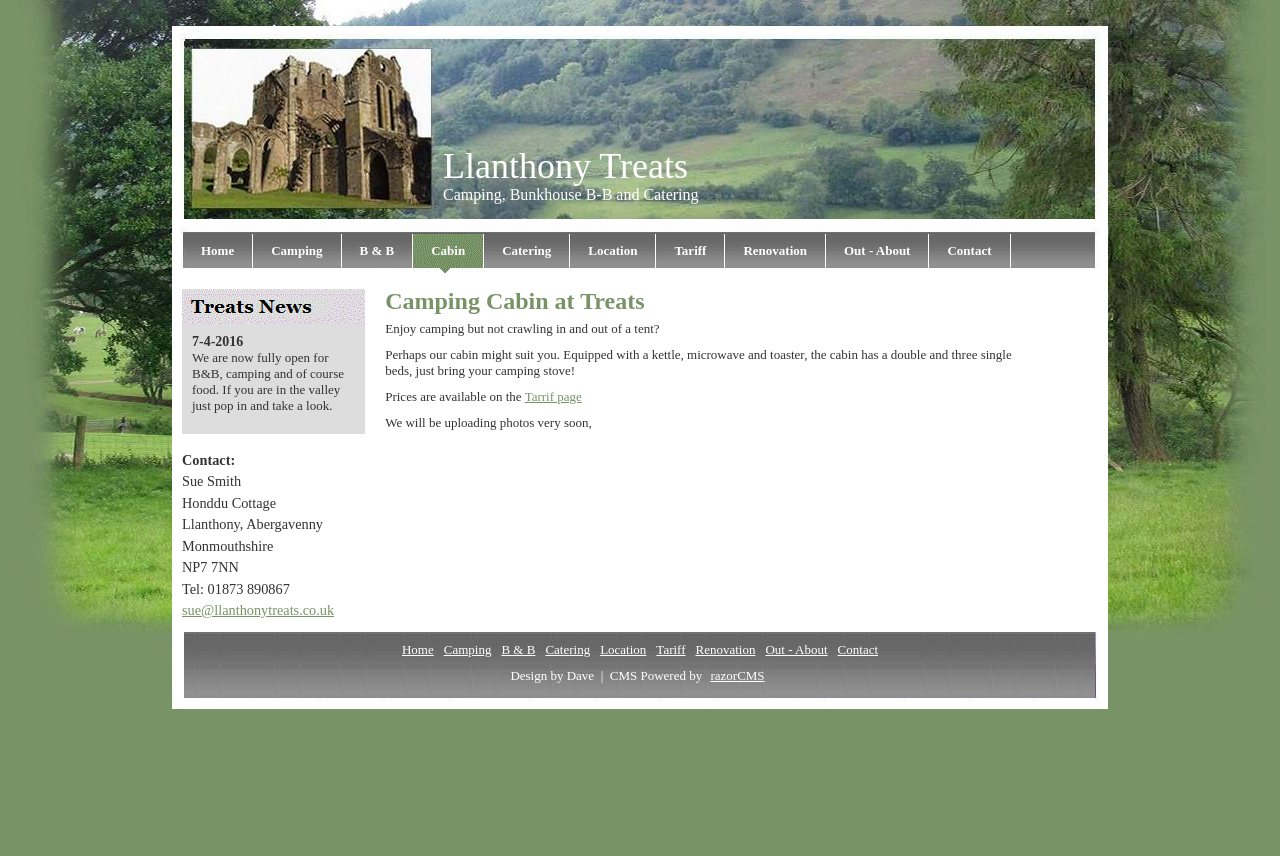Given the description "sue@llanthonytreats.co.uk", provide the bounding box coordinates of the corresponding UI element.

[0.142, 0.703, 0.261, 0.722]